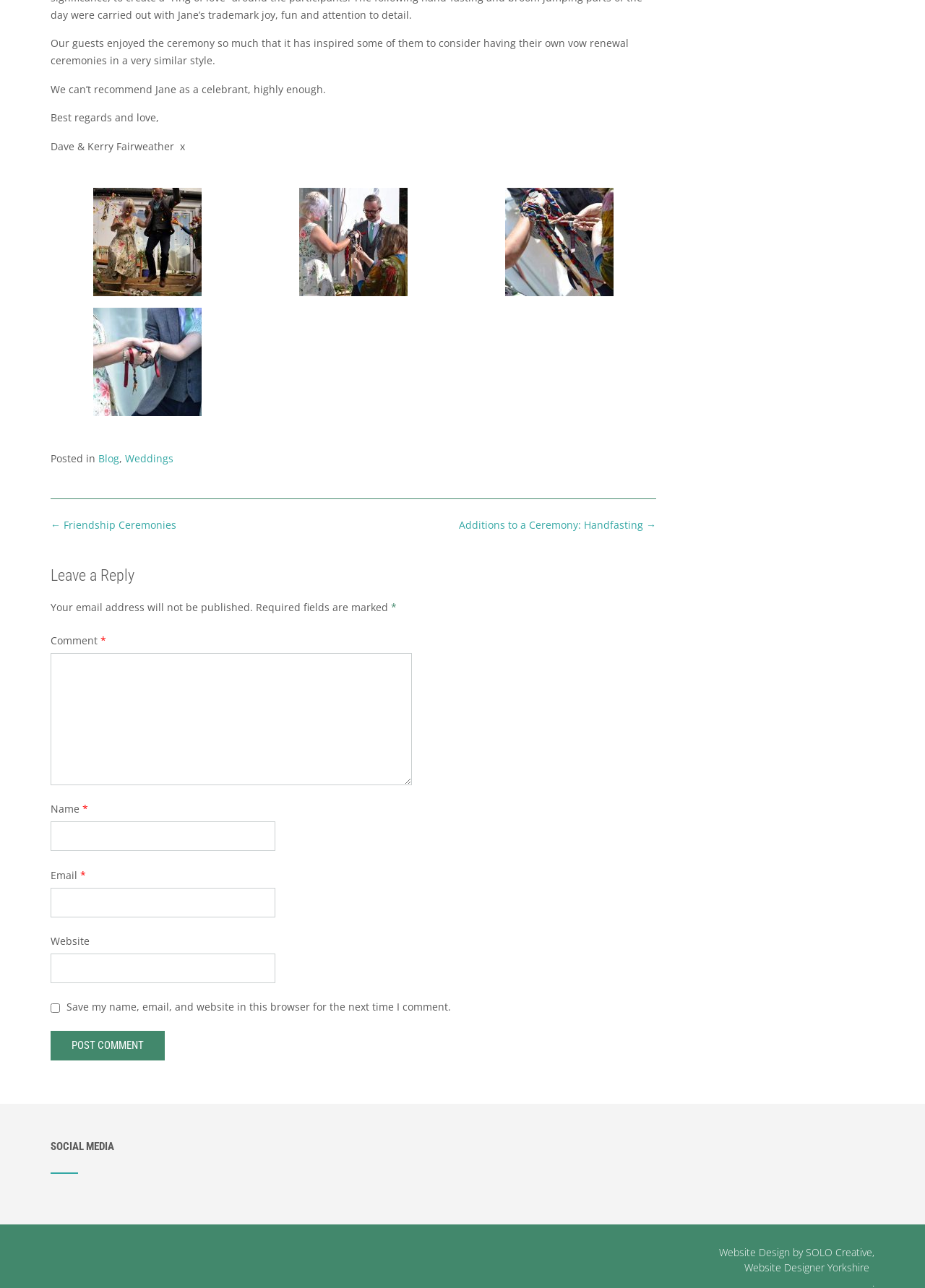Find and indicate the bounding box coordinates of the region you should select to follow the given instruction: "Click the 'Additions to a Ceremony: Handfasting' link".

[0.496, 0.402, 0.709, 0.413]